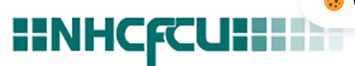Please give a succinct answer using a single word or phrase:
What is the purpose of the cookie icon?

to enhance user experience